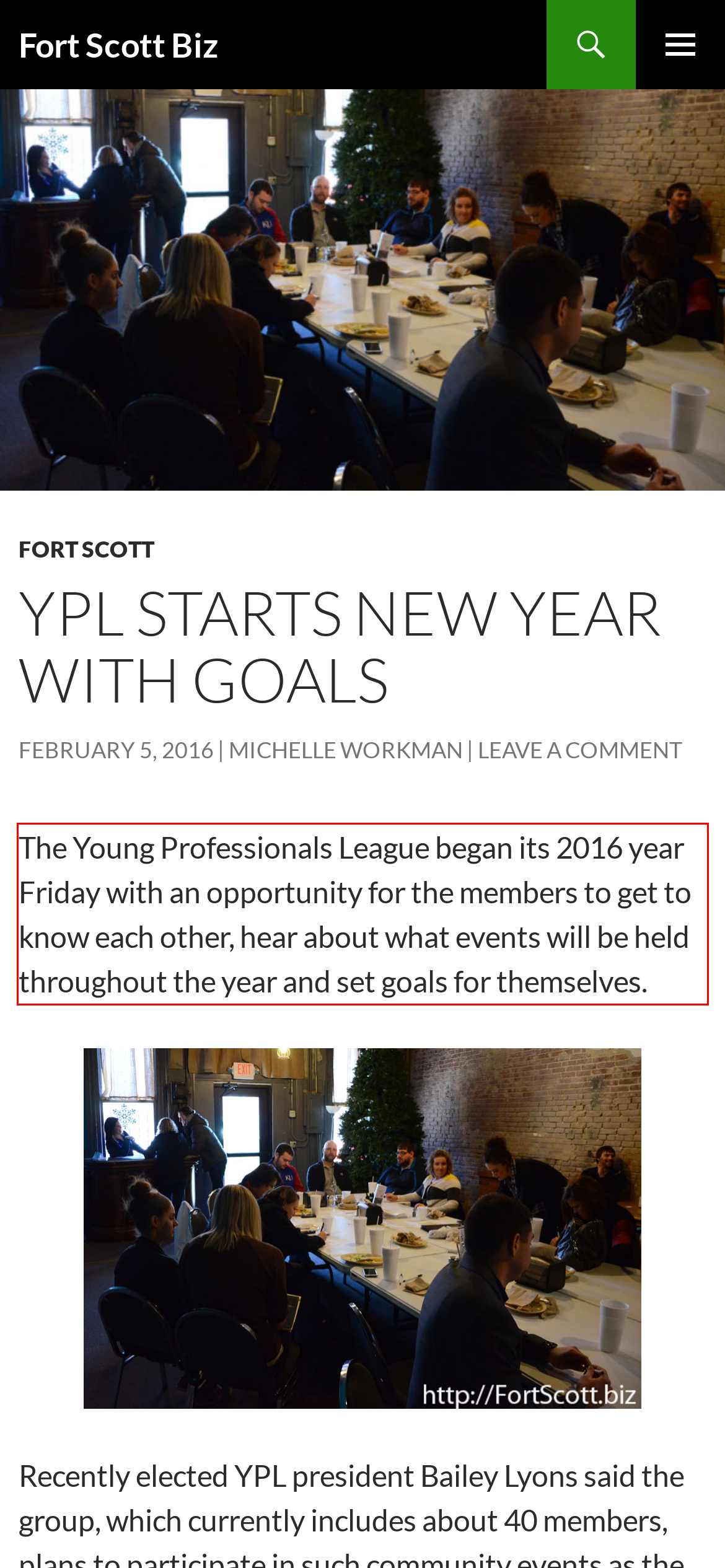Observe the screenshot of the webpage, locate the red bounding box, and extract the text content within it.

The Young Professionals League began its 2016 year Friday with an opportunity for the members to get to know each other, hear about what events will be held throughout the year and set goals for themselves.